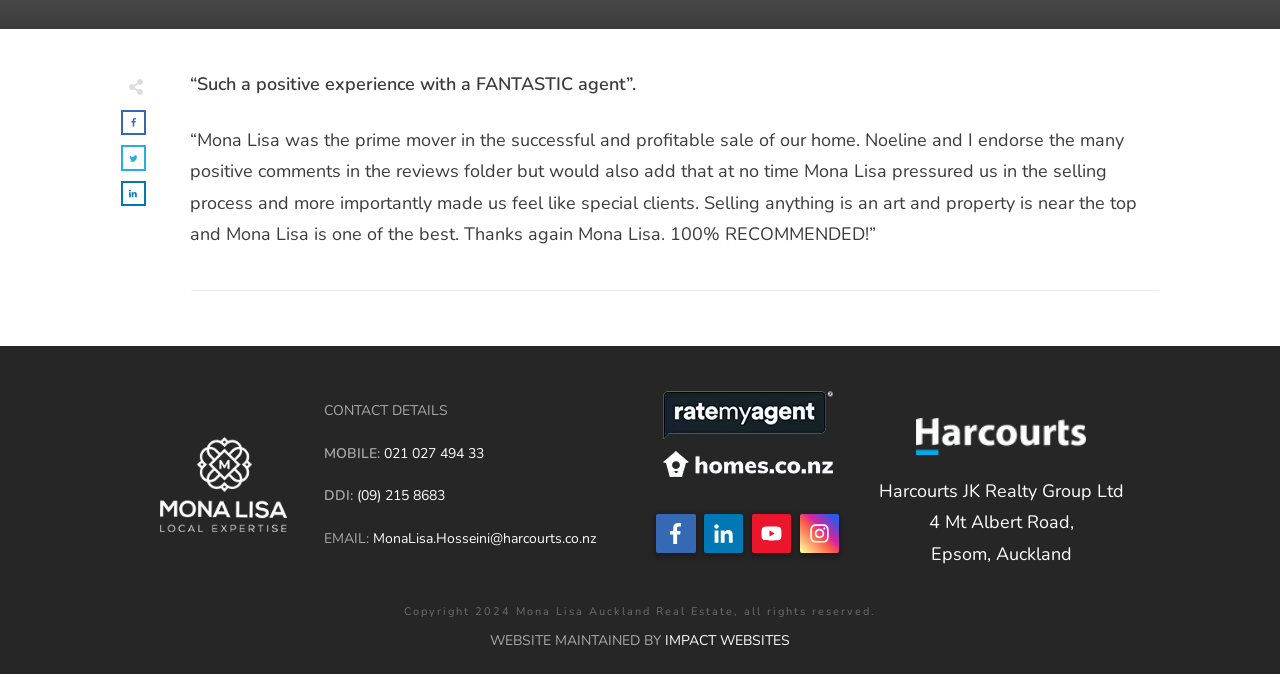Provide the bounding box coordinates for the UI element that is described by this text: "(09) 215 8683". The coordinates should be in the form of four float numbers between 0 and 1: [left, top, right, bottom].

[0.276, 0.722, 0.347, 0.75]